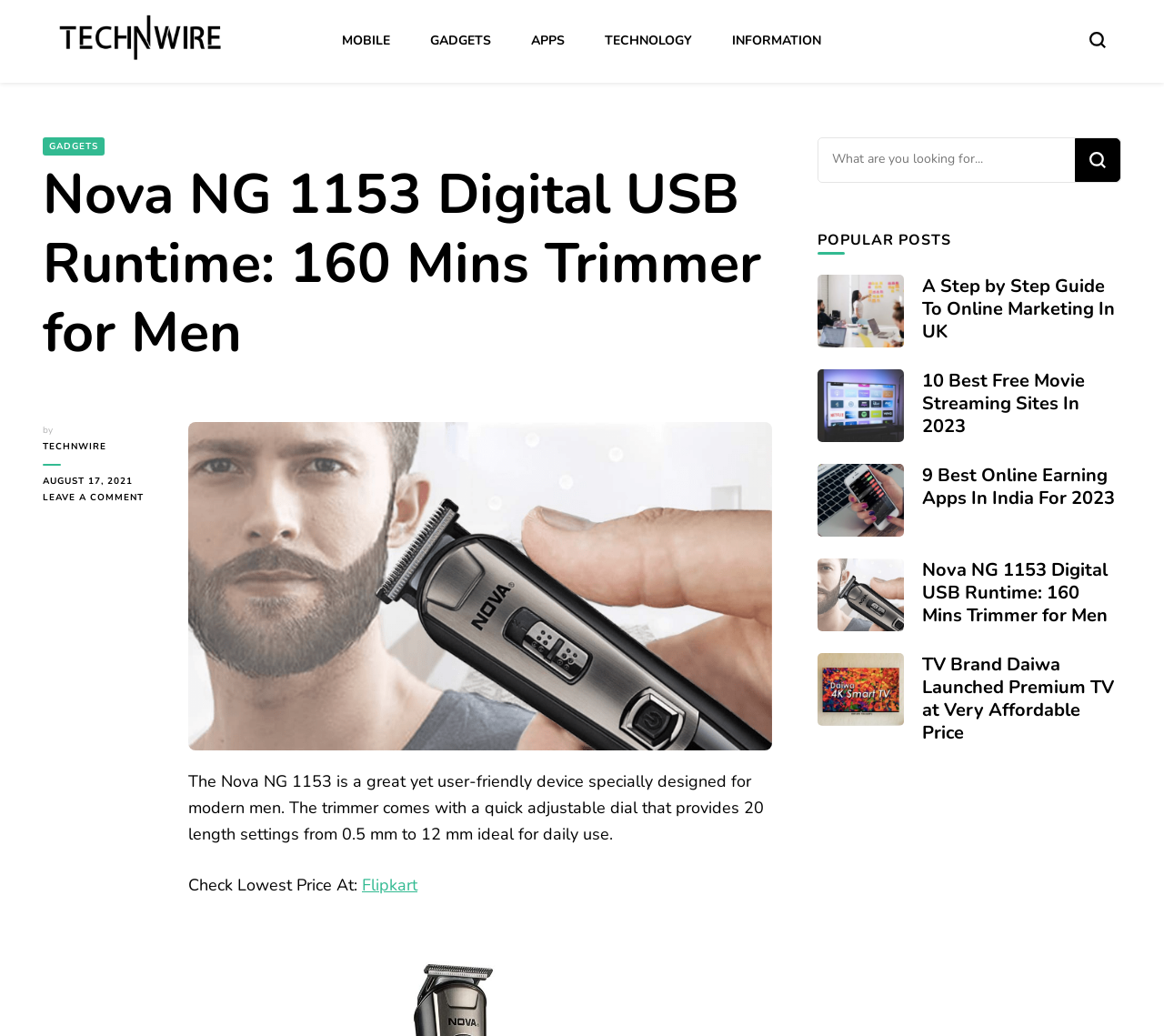What is the name of the trimmer?
Refer to the image and respond with a one-word or short-phrase answer.

Nova NG 1153